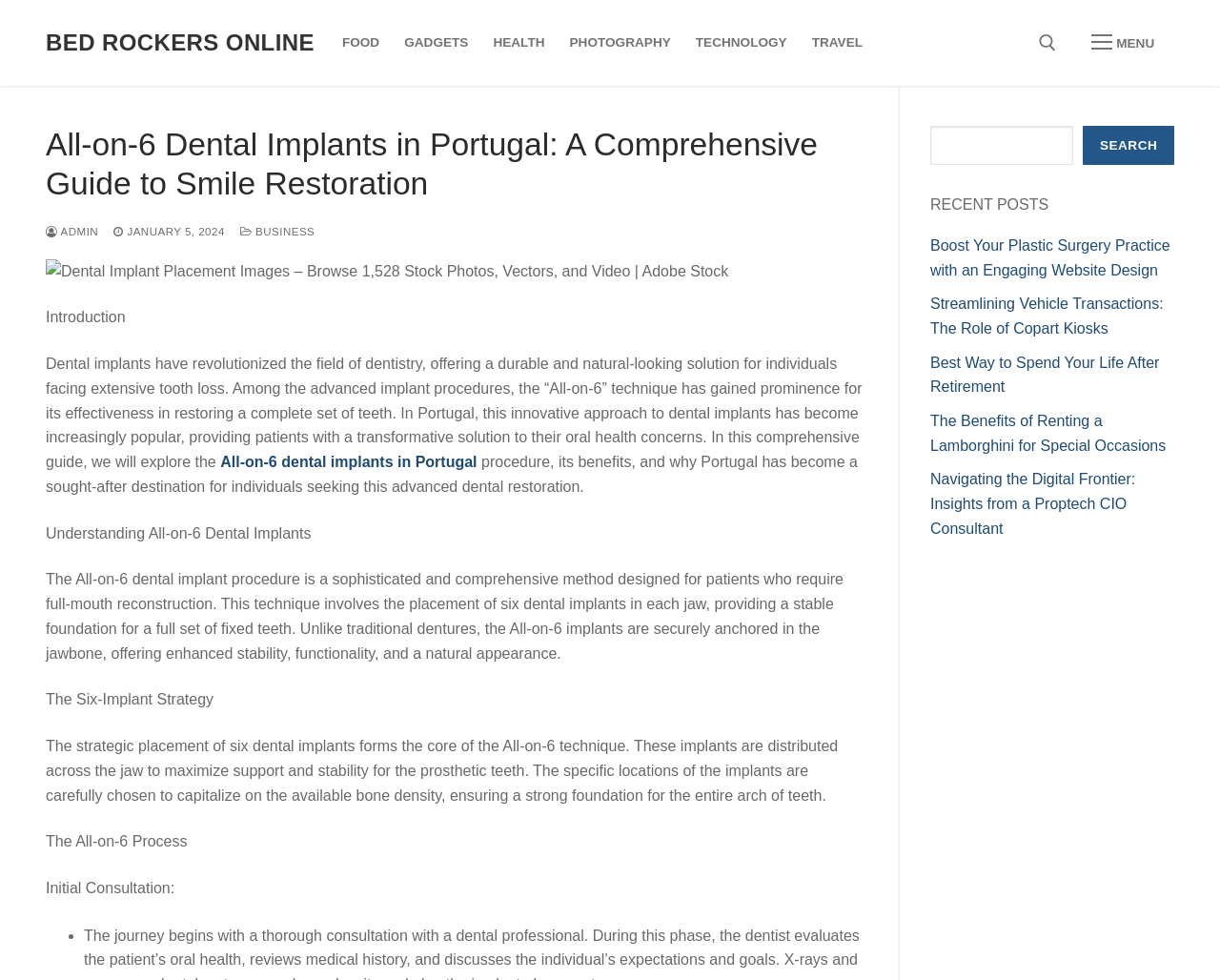What is the category of the article 'Boost Your Plastic Surgery Practice with an Engaging Website Design'?
Answer the question with as much detail as you can, using the image as a reference.

The article 'Boost Your Plastic Surgery Practice with an Engaging Website Design' is listed under the 'RECENT POSTS' section, and based on its title, it appears to be related to business, specifically plastic surgery practices.